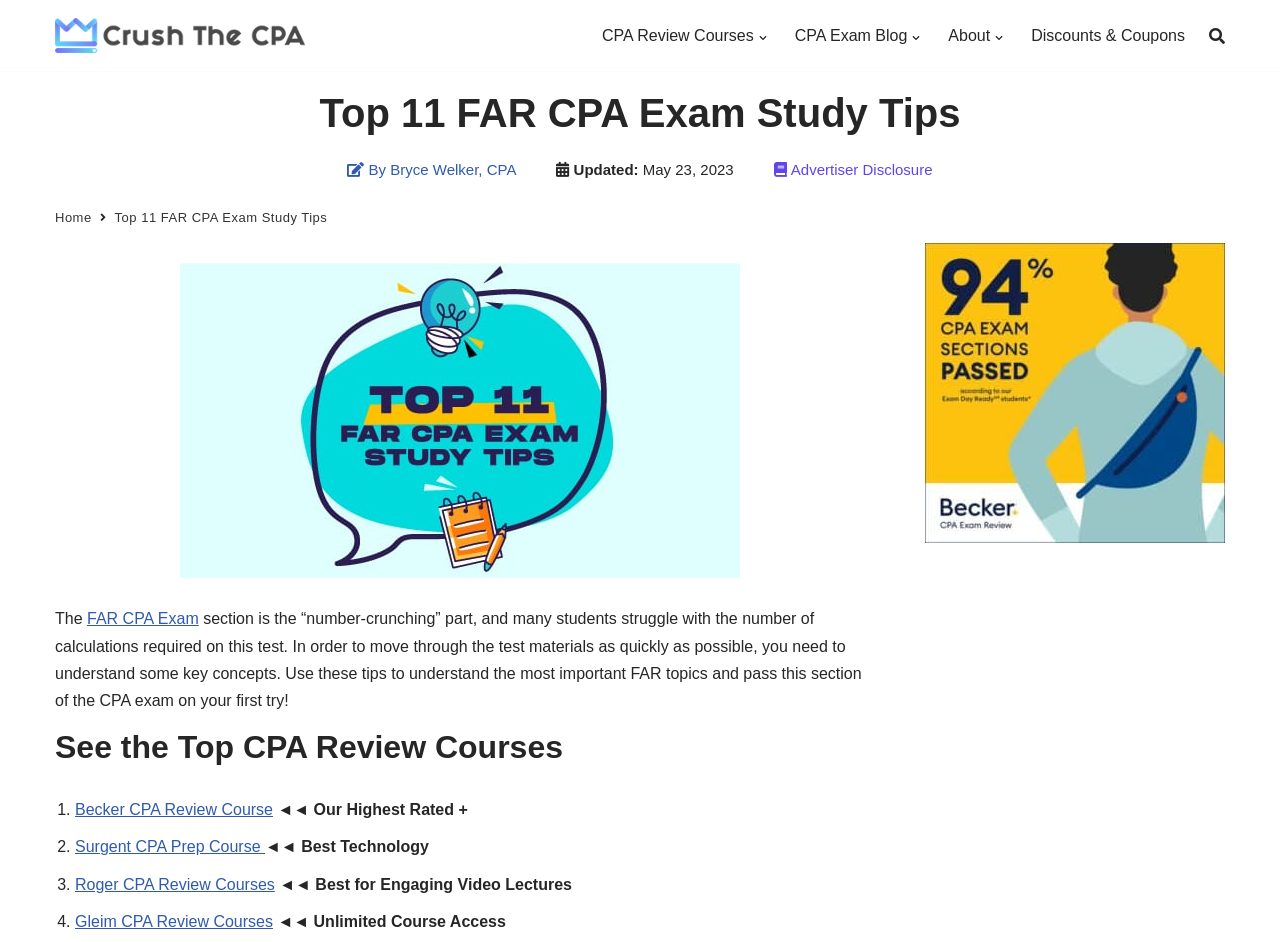Present a detailed account of what is displayed on the webpage.

This webpage is focused on providing study tips and resources for the Financial Accounting and Reporting (FAR) section of the Certified Public Accountant (CPA) exam. At the top of the page, there is a navigation menu with links to "CPA Review Courses", "CPA Exam Blog", "About", and "Discounts & Coupons". Below the navigation menu, there is a heading that reads "Top 11 FAR CPA Exam Study Tips" followed by a subheading that mentions the author, Bryce Welker, CPA, and the date of update, May 23, 2023.

The main content of the page is divided into sections, with the first section introducing the importance of understanding key concepts to pass the FAR CPA exam. This section includes a large image and a block of text that explains the challenges of the exam and the need for effective study tips.

The next section is titled "See the Top CPA Review Courses" and lists four CPA review courses, each with a brief description and a rating. The courses are listed in a numbered format, with each item having a link to the course and a brief description of its features.

At the bottom of the page, there is a complementary section that appears to be an advertisement or a promotional section. It contains a link, but the content is not clearly defined.

Throughout the page, there are several images, including a dropdown icon for the navigation menu and an image related to the CPA exam study tips. The overall layout of the page is organized, with clear headings and concise text, making it easy to navigate and understand.